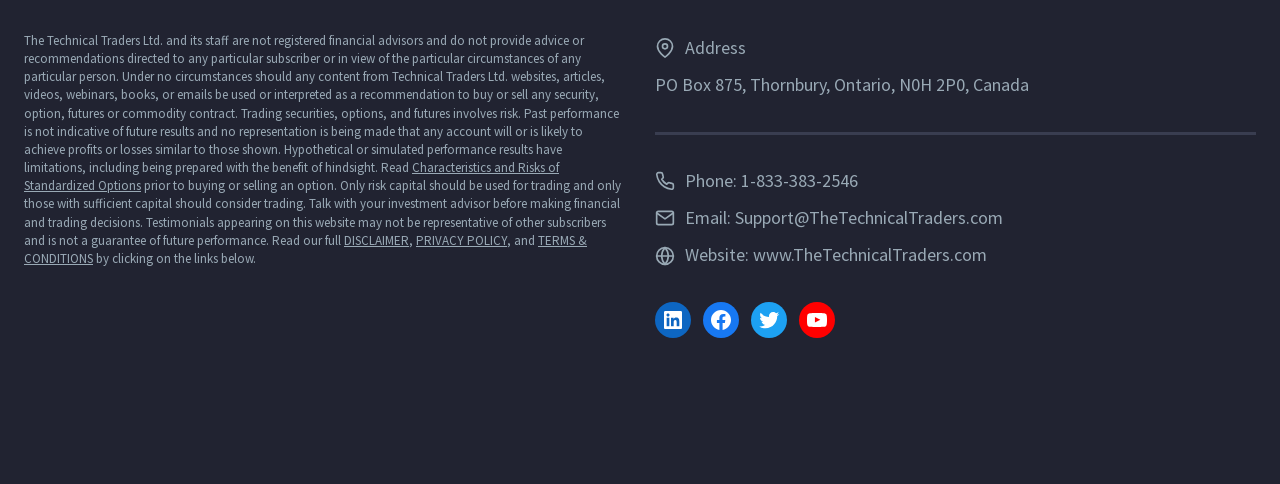Please identify the bounding box coordinates of the area that needs to be clicked to fulfill the following instruction: "Send email to support."

[0.574, 0.425, 0.784, 0.473]